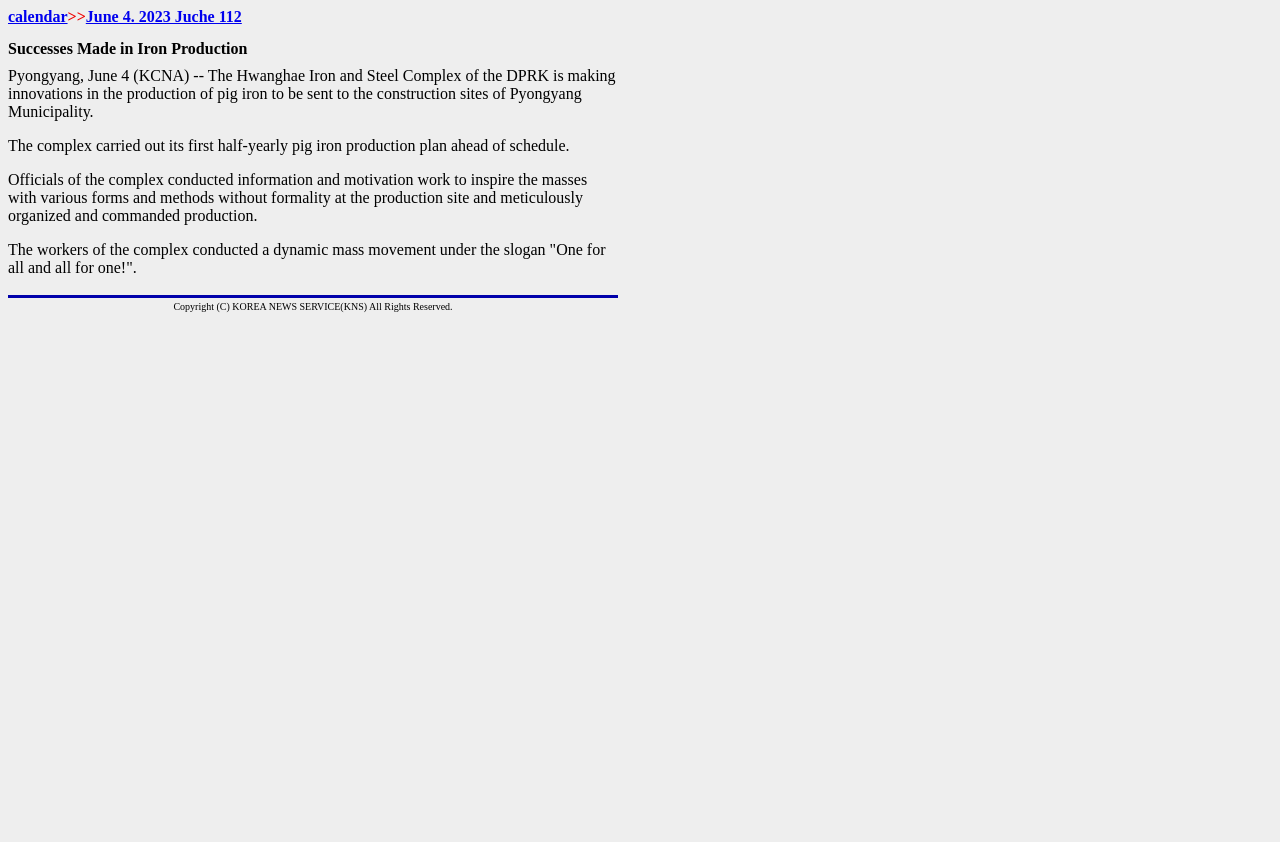Extract the bounding box coordinates of the UI element described: "June 4. 2023 Juche 112". Provide the coordinates in the format [left, top, right, bottom] with values ranging from 0 to 1.

[0.067, 0.01, 0.189, 0.03]